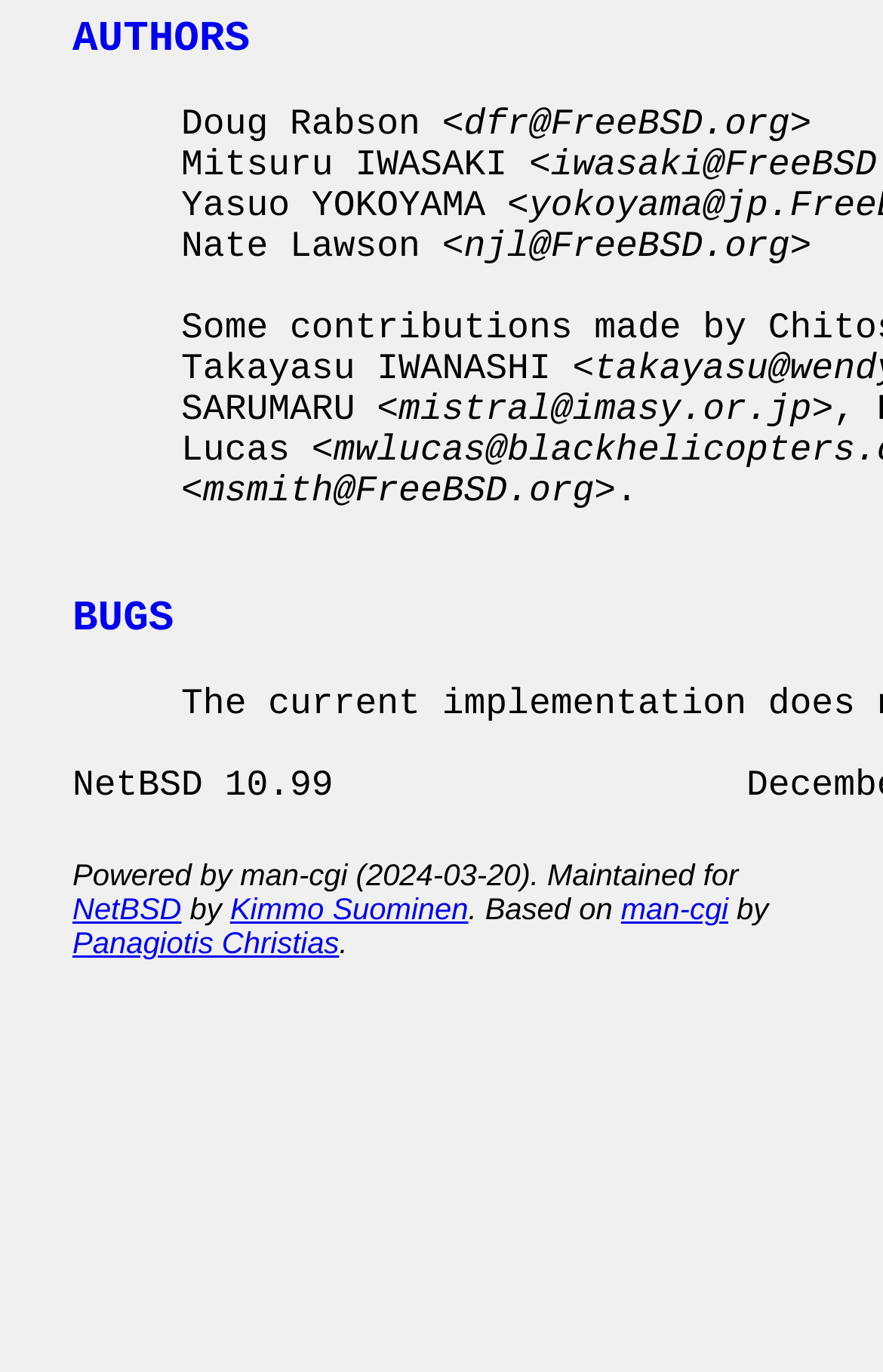Please specify the bounding box coordinates of the area that should be clicked to accomplish the following instruction: "Visit Kimmo Suominen's homepage". The coordinates should consist of four float numbers between 0 and 1, i.e., [left, top, right, bottom].

[0.261, 0.651, 0.53, 0.675]